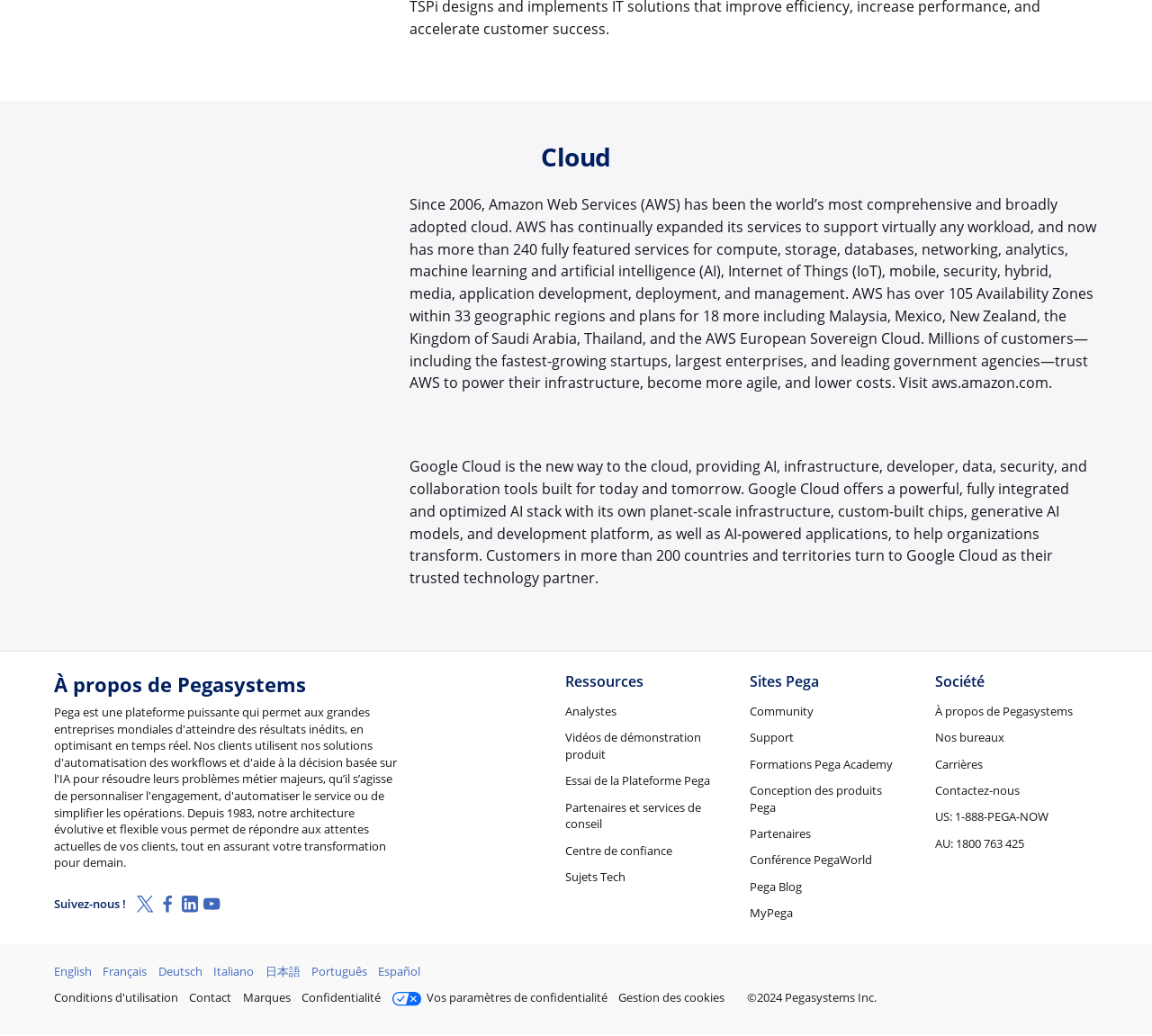How many language options are available in the footer?
Please respond to the question with a detailed and informative answer.

The footer section has a 'Langages' dropdown with 8 language options, including English, Français, Deutsch, Italiano, 日本語, Português, and Español.